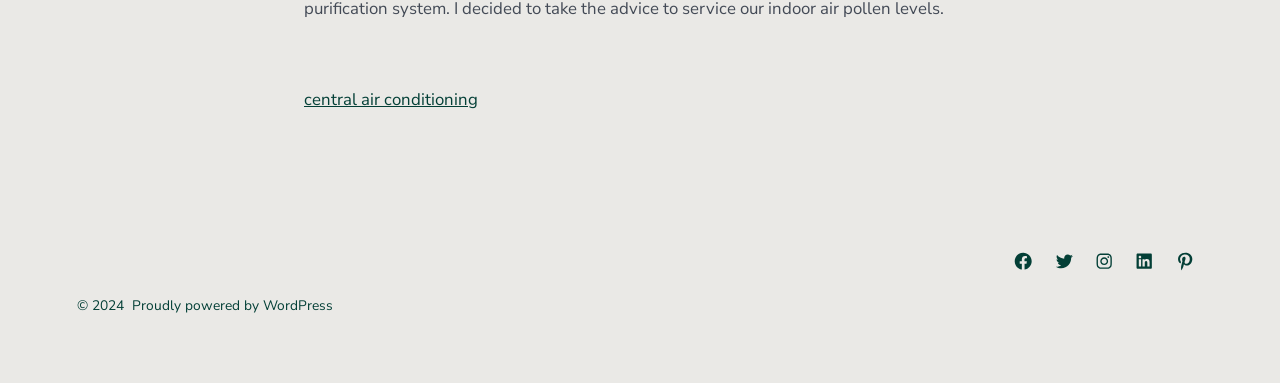Where are the social media links located?
Relying on the image, give a concise answer in one word or a brief phrase.

bottom